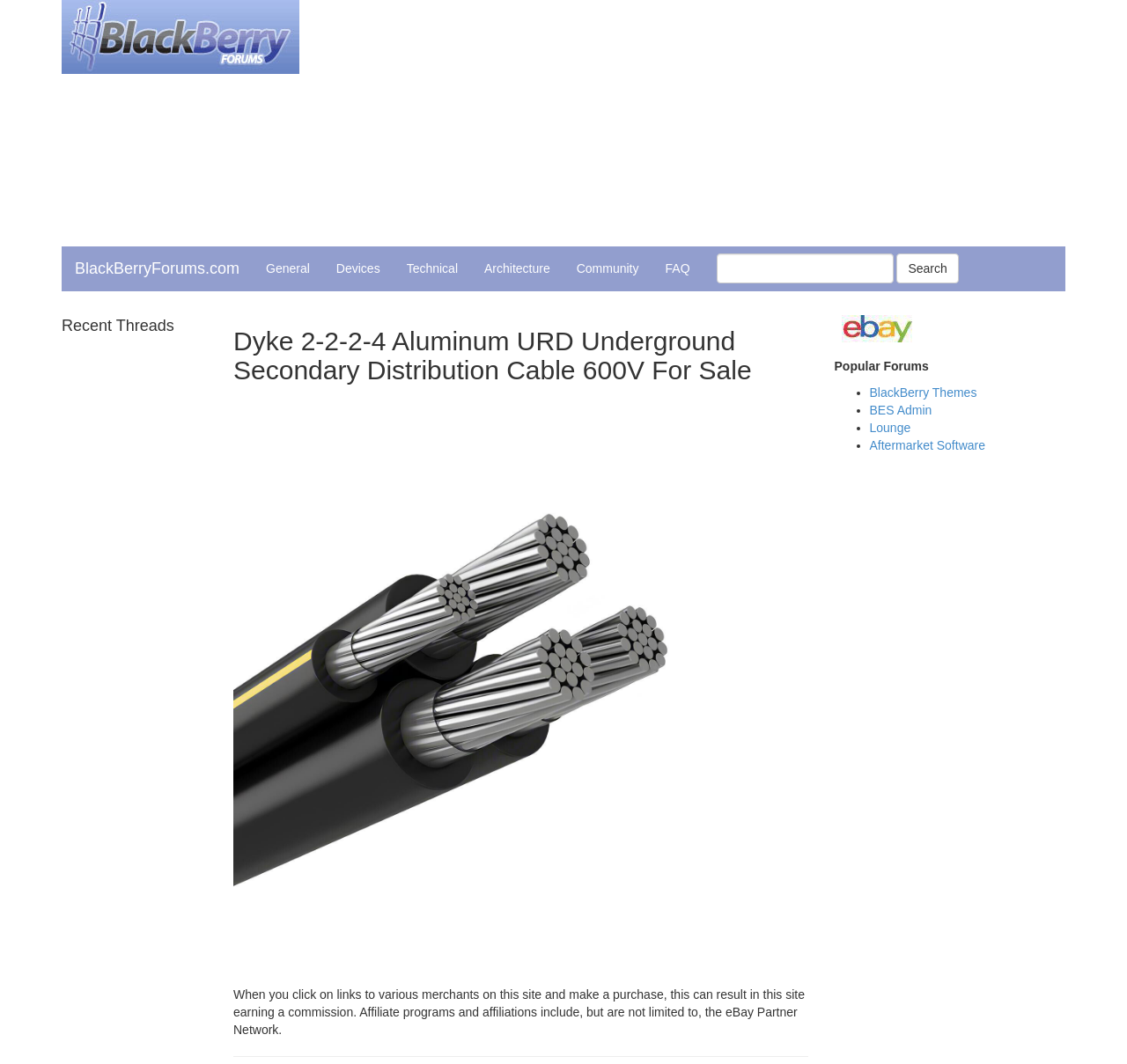Please locate the bounding box coordinates of the element that should be clicked to achieve the given instruction: "Search for something".

[0.624, 0.238, 0.862, 0.266]